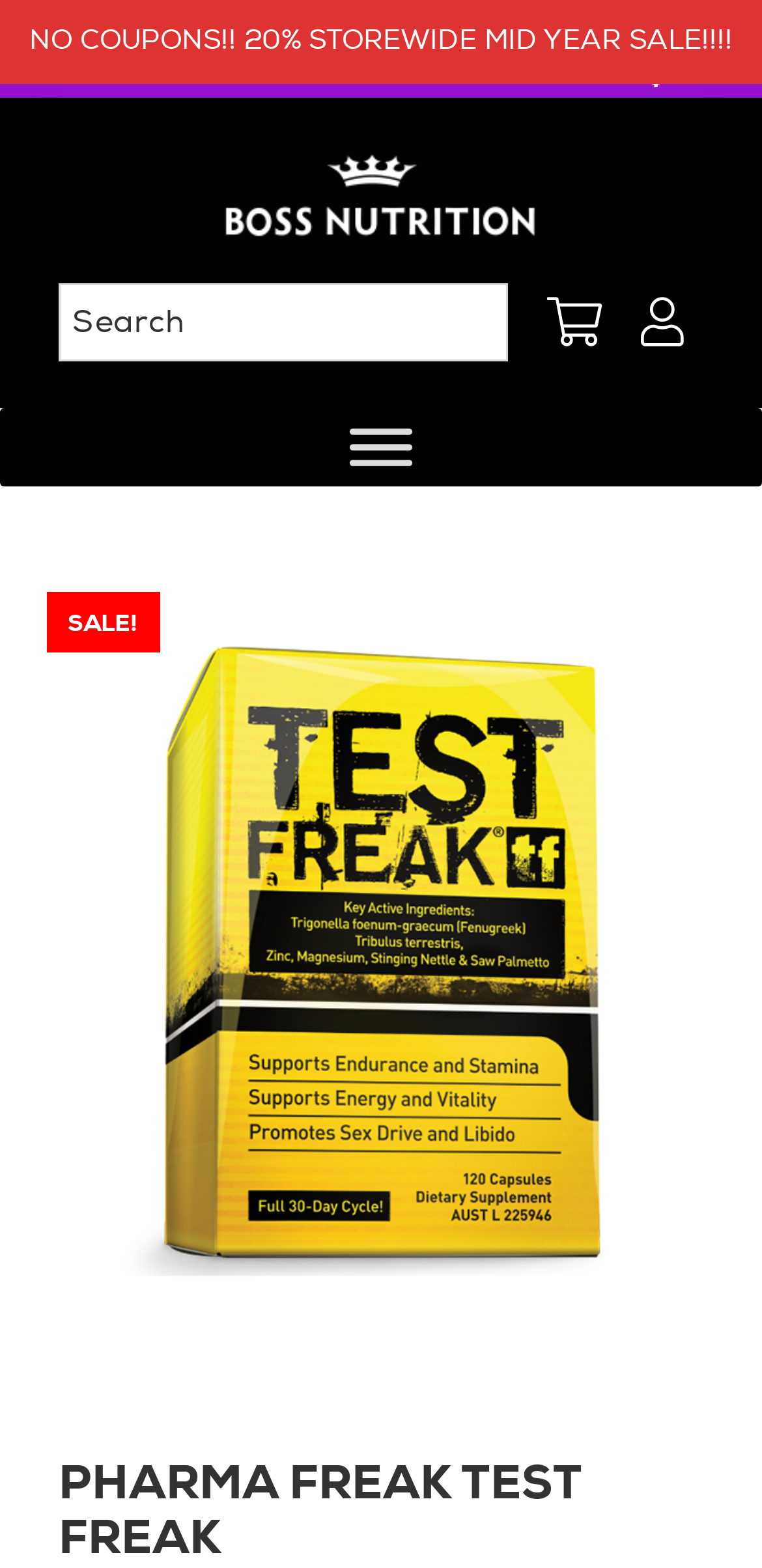Using the details from the image, please elaborate on the following question: What is the free gift condition?

I found the free gift condition by looking at the top banner that says 'FREE GIFT & SAMPLES WITH $50.00 SPEND'.